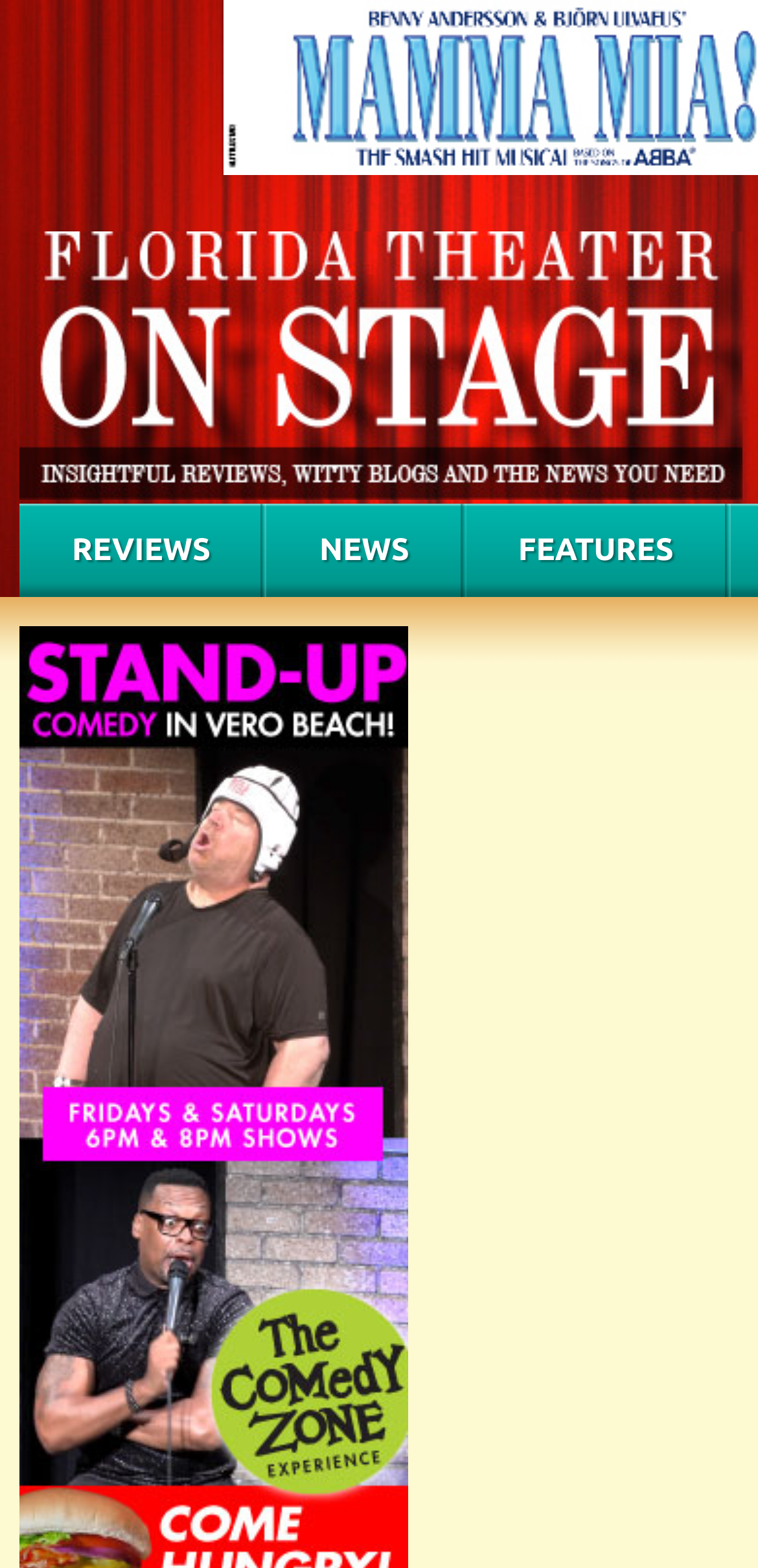From the given element description: "Features", find the bounding box for the UI element. Provide the coordinates as four float numbers between 0 and 1, in the order [left, top, right, bottom].

[0.614, 0.321, 0.955, 0.381]